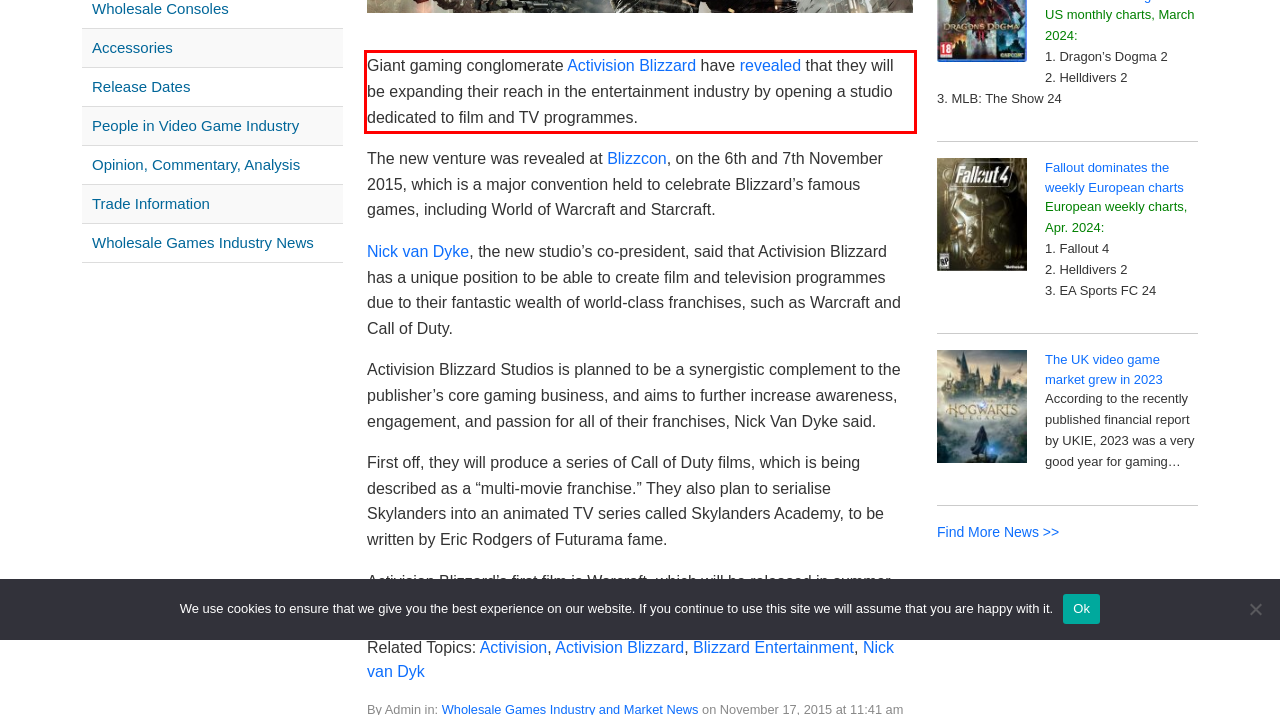You are given a screenshot of a webpage with a UI element highlighted by a red bounding box. Please perform OCR on the text content within this red bounding box.

Giant gaming conglomerate Activision Blizzard have revealed that they will be expanding their reach in the entertainment industry by opening a studio dedicated to film and TV programmes.